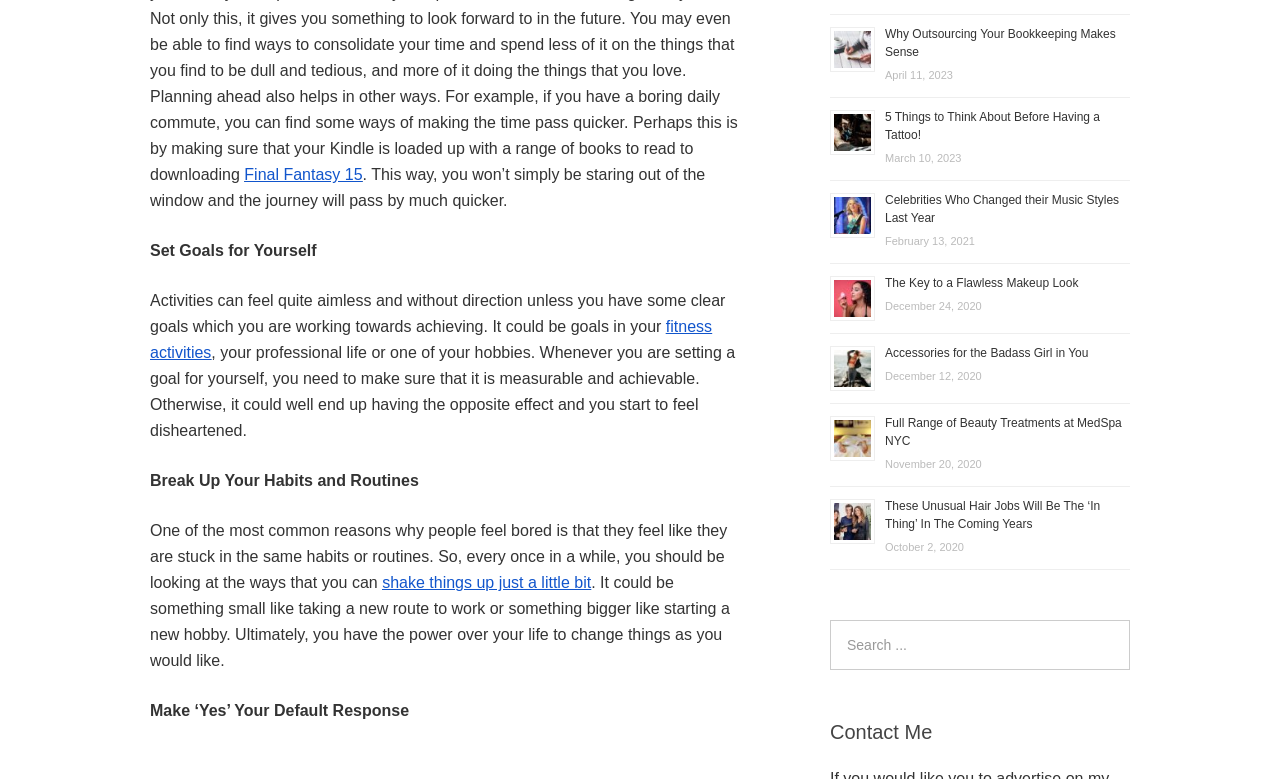Please determine the bounding box coordinates of the element's region to click in order to carry out the following instruction: "Read about 'Why Outsourcing Your Bookkeeping Makes Sense'". The coordinates should be four float numbers between 0 and 1, i.e., [left, top, right, bottom].

[0.648, 0.034, 0.684, 0.092]